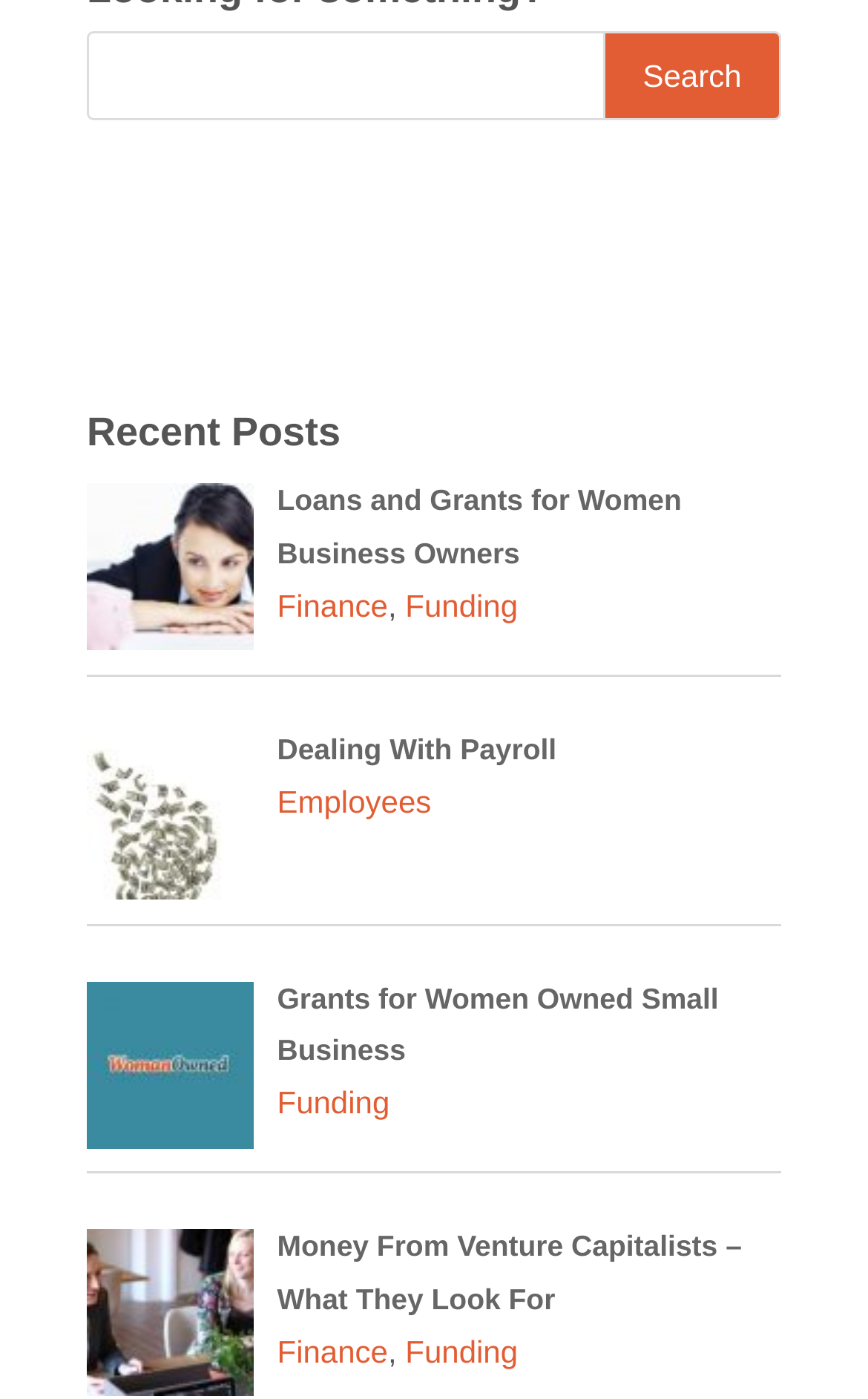Identify the bounding box for the UI element specified in this description: "Dealing With Payroll". The coordinates must be four float numbers between 0 and 1, formatted as [left, top, right, bottom].

[0.319, 0.522, 0.641, 0.547]